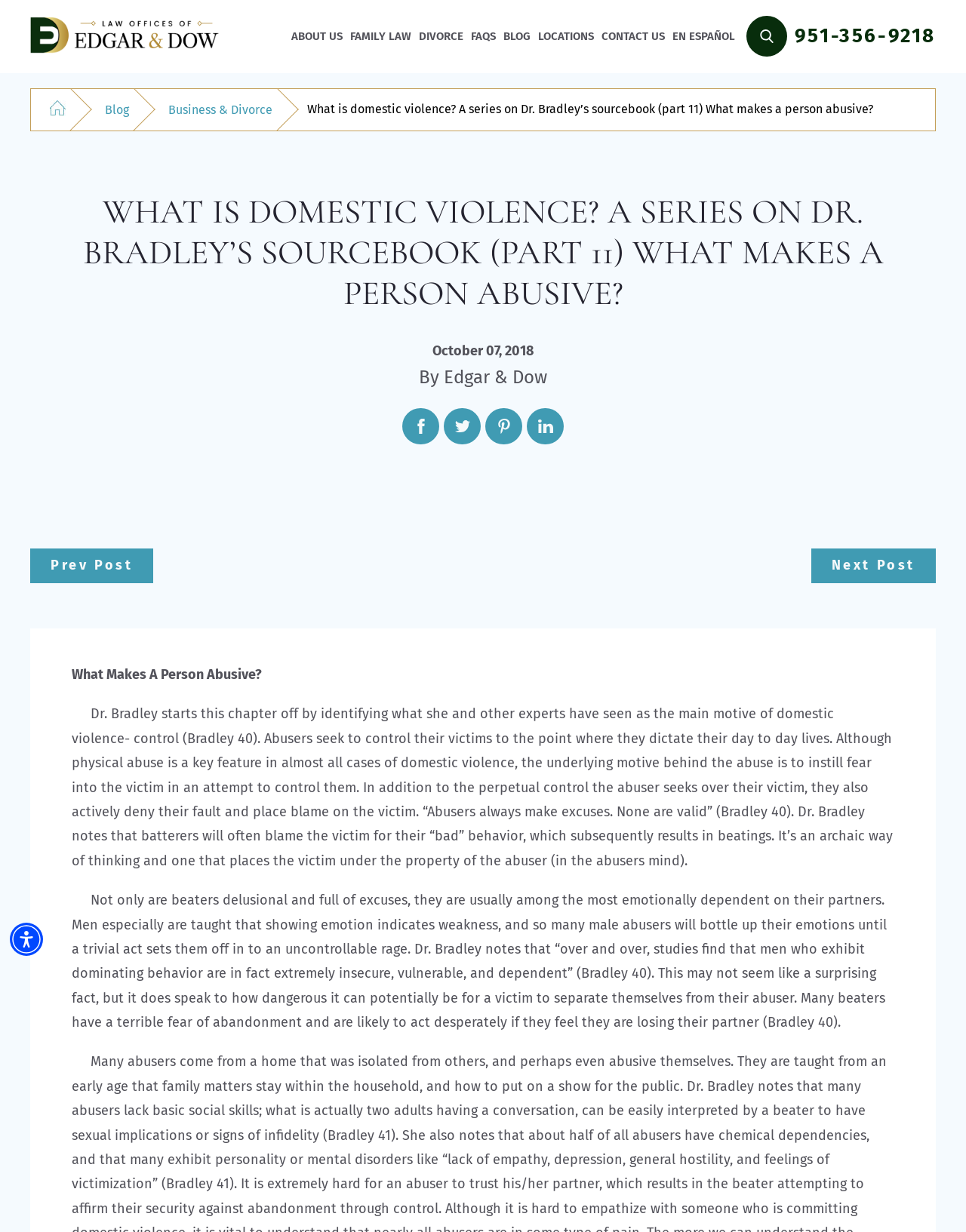What do abusers often do to their victims?
Using the visual information, reply with a single word or short phrase.

Blame them